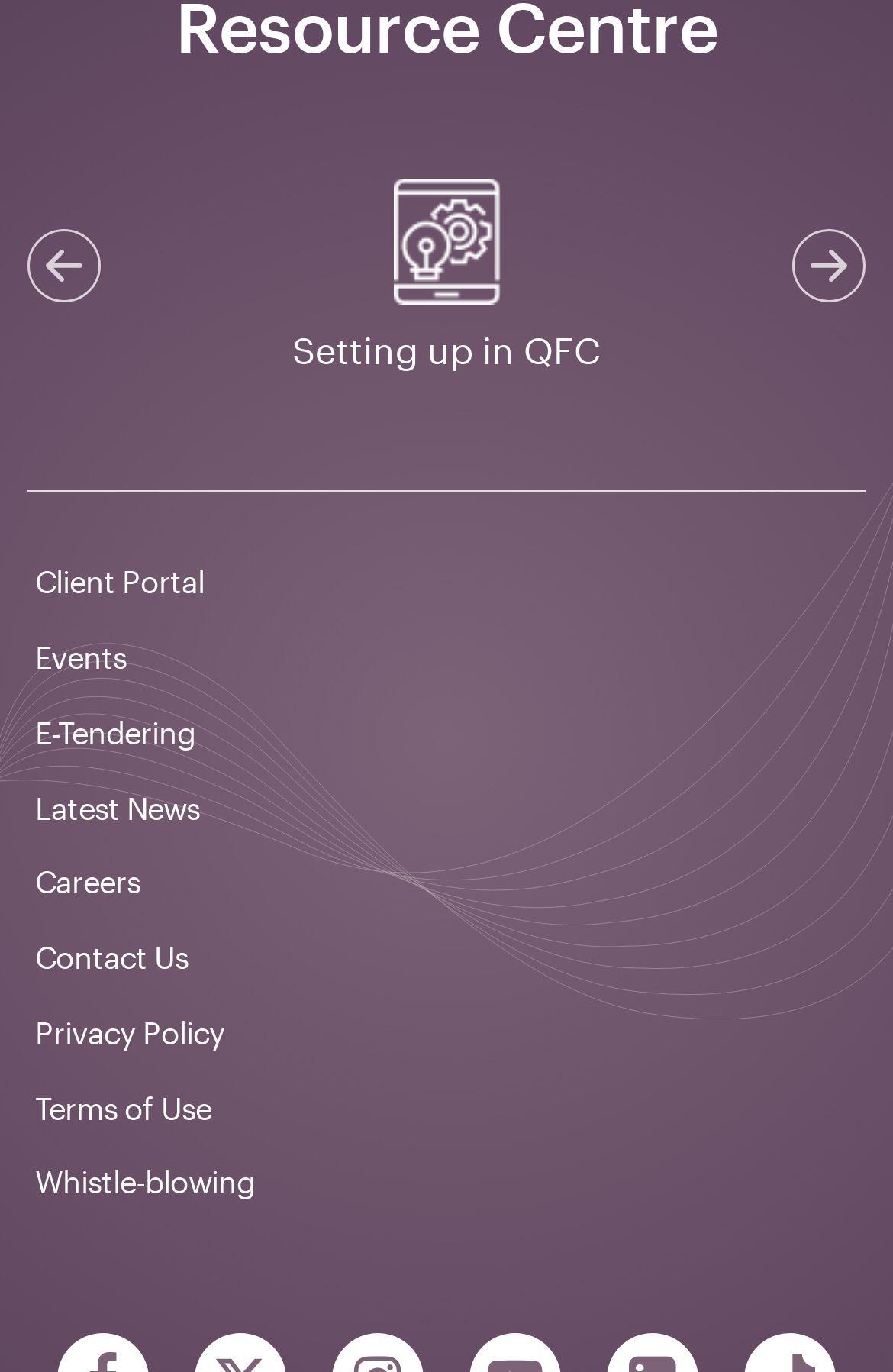Please identify the bounding box coordinates of the area that needs to be clicked to fulfill the following instruction: "Contact Us."

[0.031, 0.672, 0.969, 0.727]